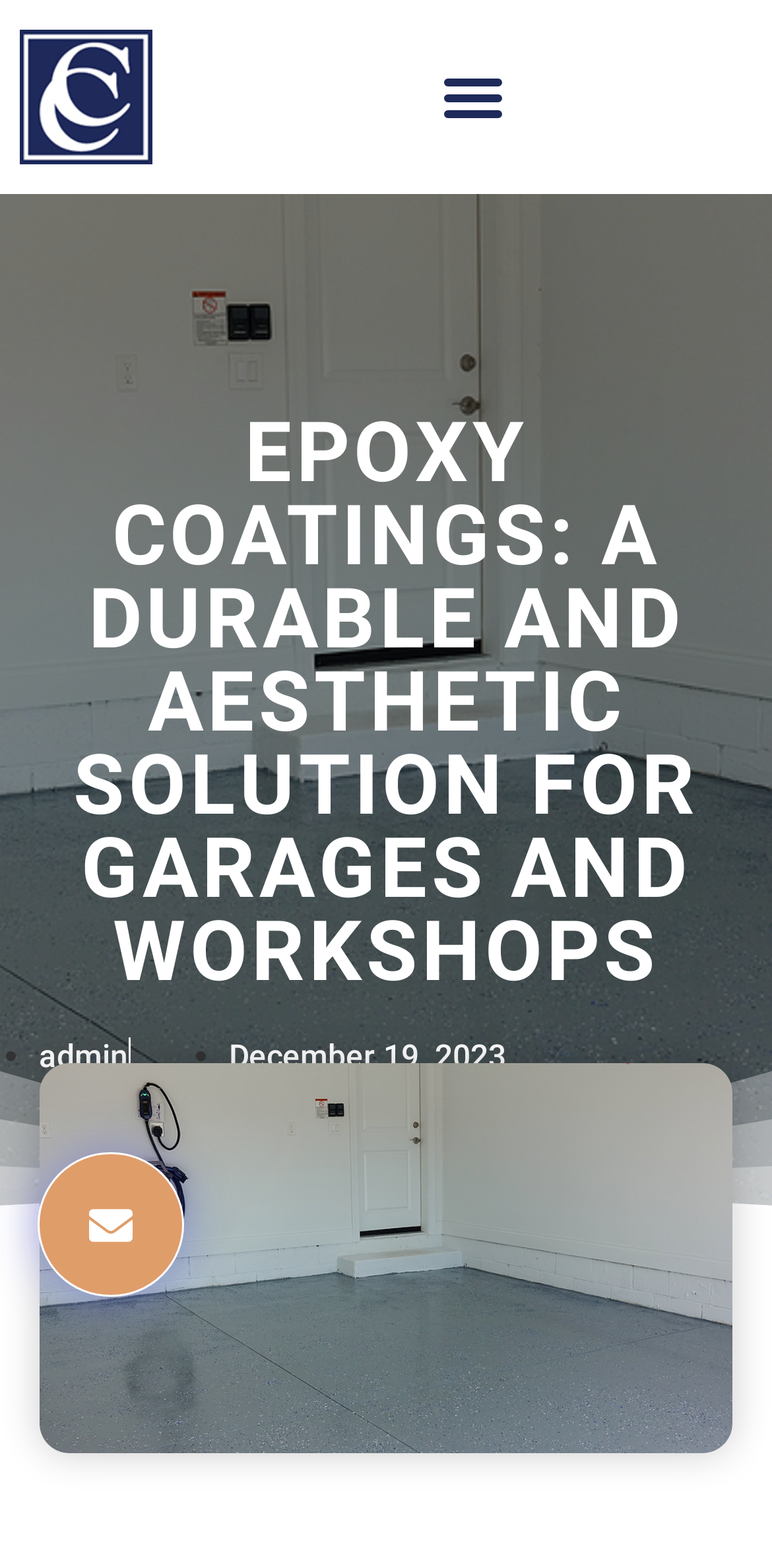What is the image below the main heading?
Based on the image, please offer an in-depth response to the question.

The image below the main heading is an image of epoxy coating for garages and workshops, located with a bounding box of [0.051, 0.678, 0.949, 0.926].